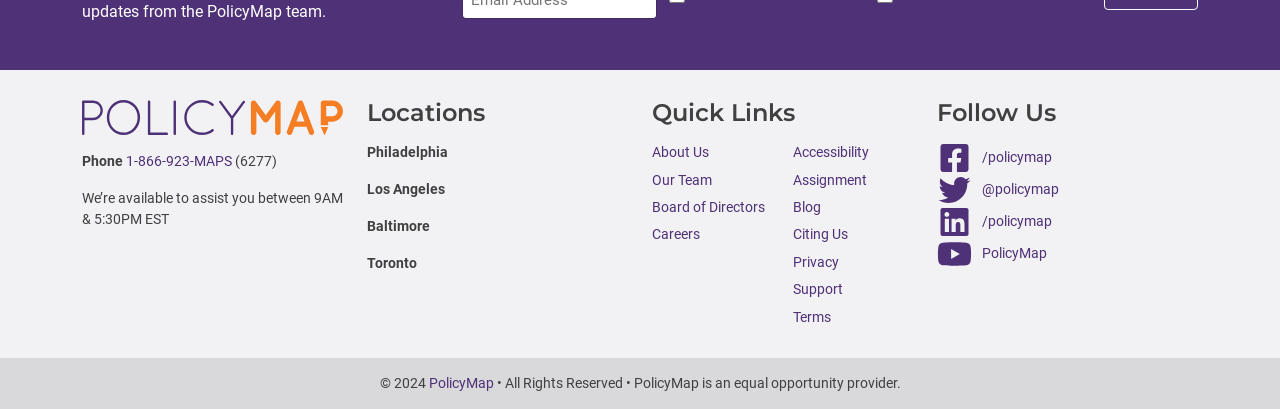Identify the bounding box for the given UI element using the description provided. Coordinates should be in the format (top-left x, top-left y, bottom-right x, bottom-right y) and must be between 0 and 1. Here is the description: /policymap

[0.767, 0.521, 0.822, 0.56]